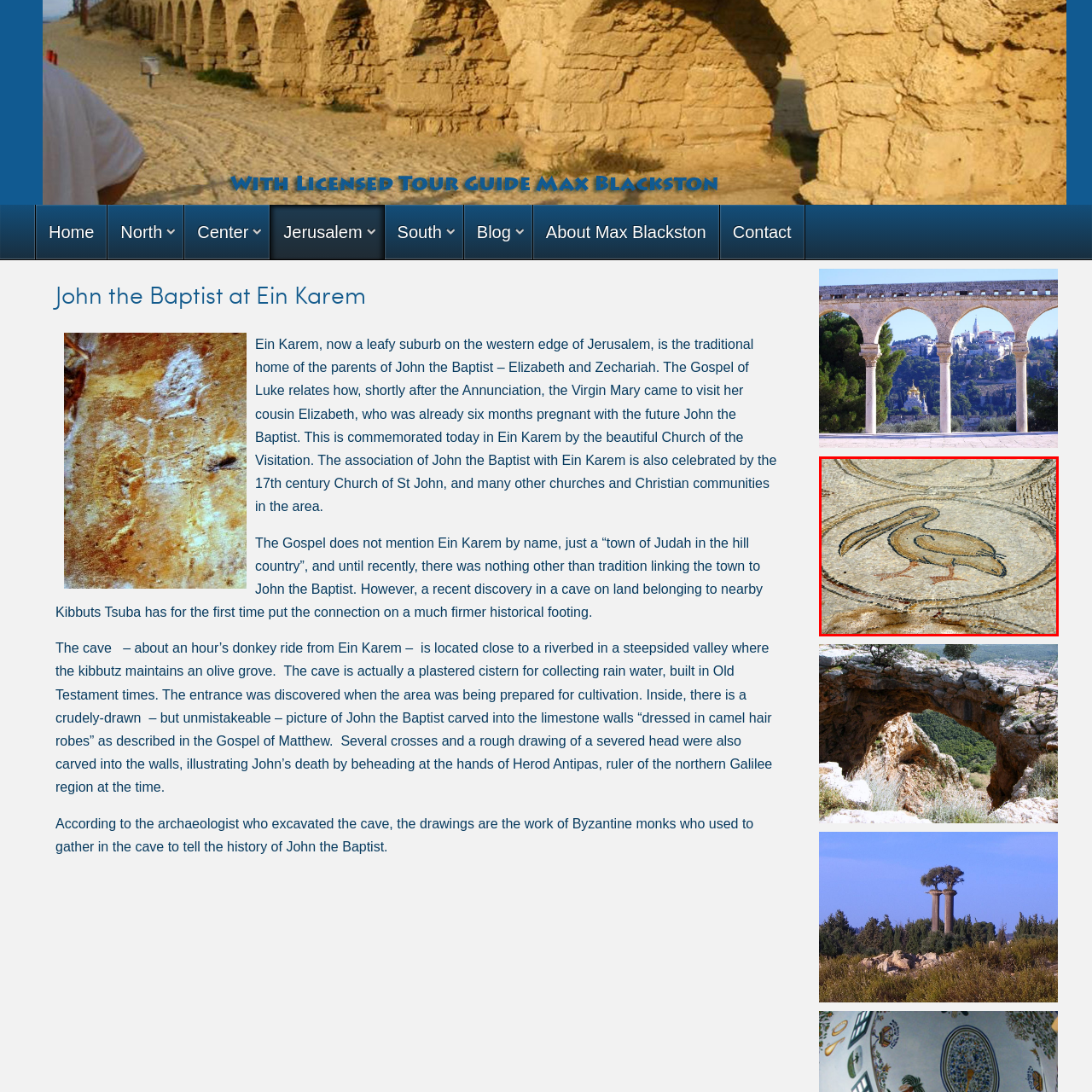Observe the image enclosed by the red rectangle, Where is the region known for its religious significance?
 Give a single word or phrase as your answer.

Ein Karem, near Jerusalem